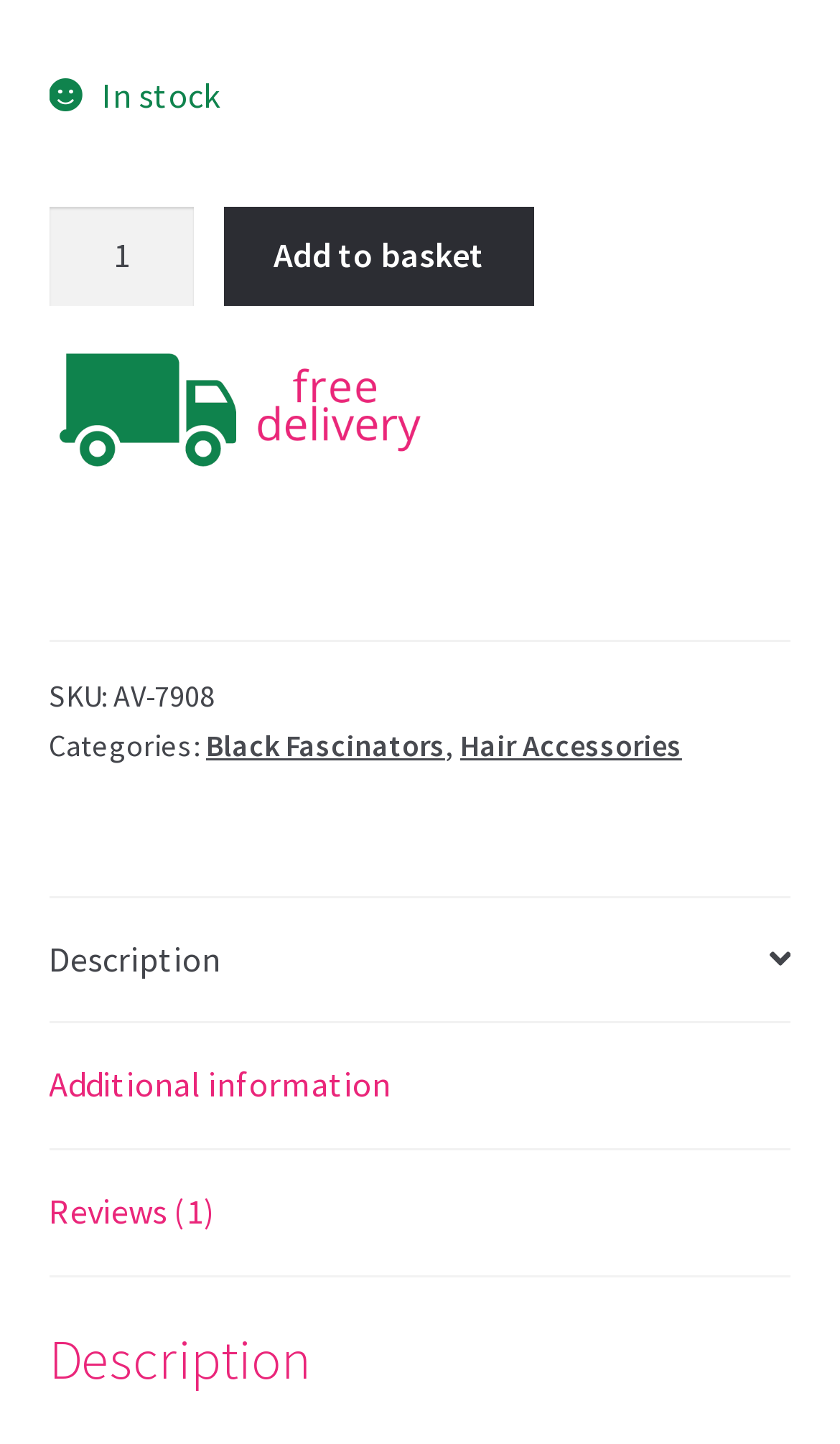What is the theme of the product's categories?
Use the screenshot to answer the question with a single word or phrase.

Hair Accessories